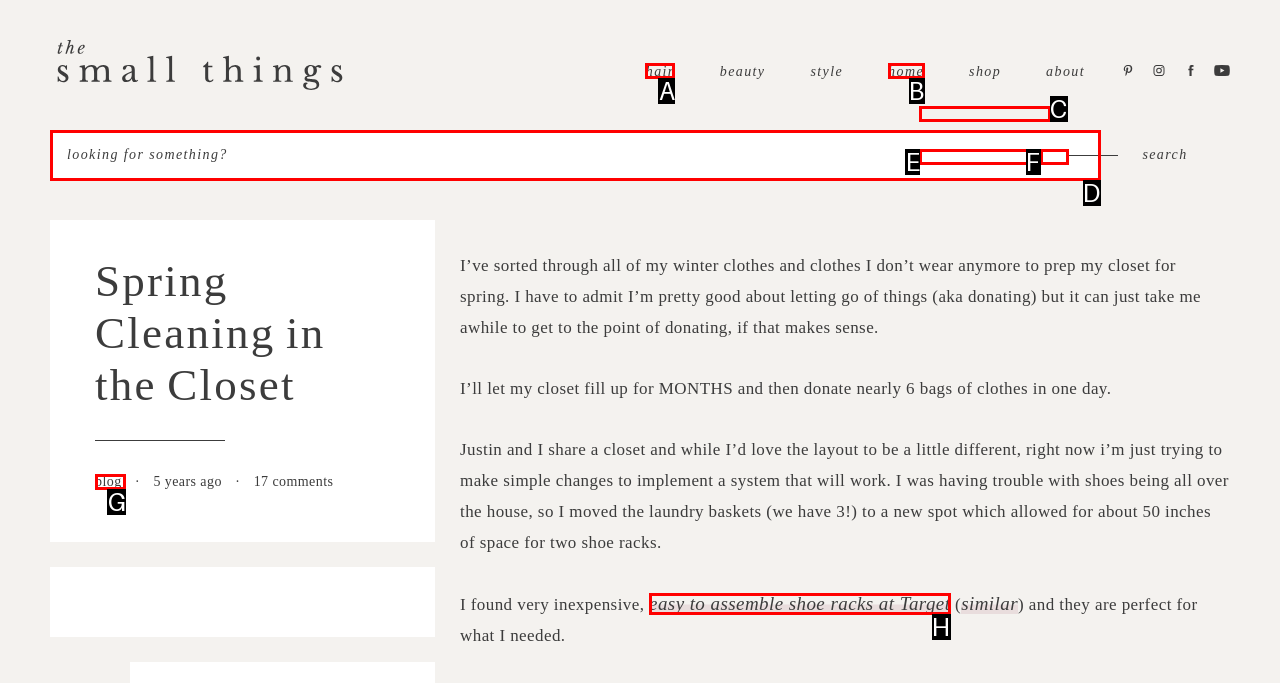Choose the option that aligns with the description: Shop My Instagram
Respond with the letter of the chosen option directly.

C